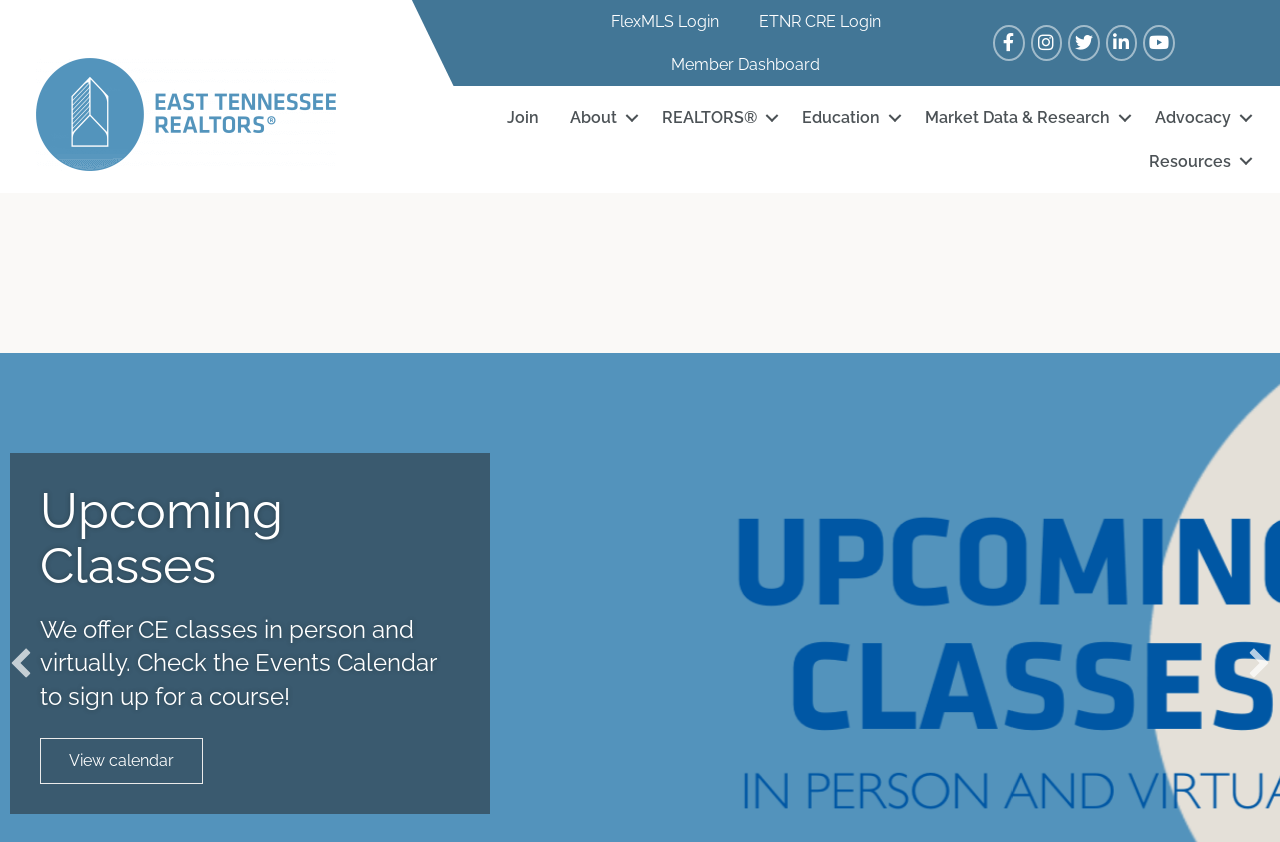Offer a meticulous description of the webpage's structure and content.

The webpage is the homepage of the East Tennessee REALTORS®, a real estate organization founded in 1912. At the top left corner, there is a logo of the organization, which is a horizontal circle with a blue color. Below the logo, there are three links: "FlexMLS Login", "ETNR CRE Login", and "Member Dashboard", aligned horizontally.

To the right of the logo, there is a navigation menu labeled "Menu" that spans across the top of the page. The menu contains several links, including "Join", "About", "REALTORS®", "Education", "Market Data & Research", and "Advocacy", arranged horizontally.

Below the navigation menu, there is a section labeled "Resources". Within this section, there is a heading "Upcoming Classes" followed by a paragraph of text that describes the CE classes offered by the organization. Below the text, there is a button "View calendar" that allows users to sign up for a course.

On the same level as the "Resources" section, there are two buttons, "previous" and "next", which are likely used for pagination. Each button contains an image, but the image descriptions are not provided.

Overall, the webpage has a simple and organized layout, with clear headings and concise text that provides information about the organization and its resources.